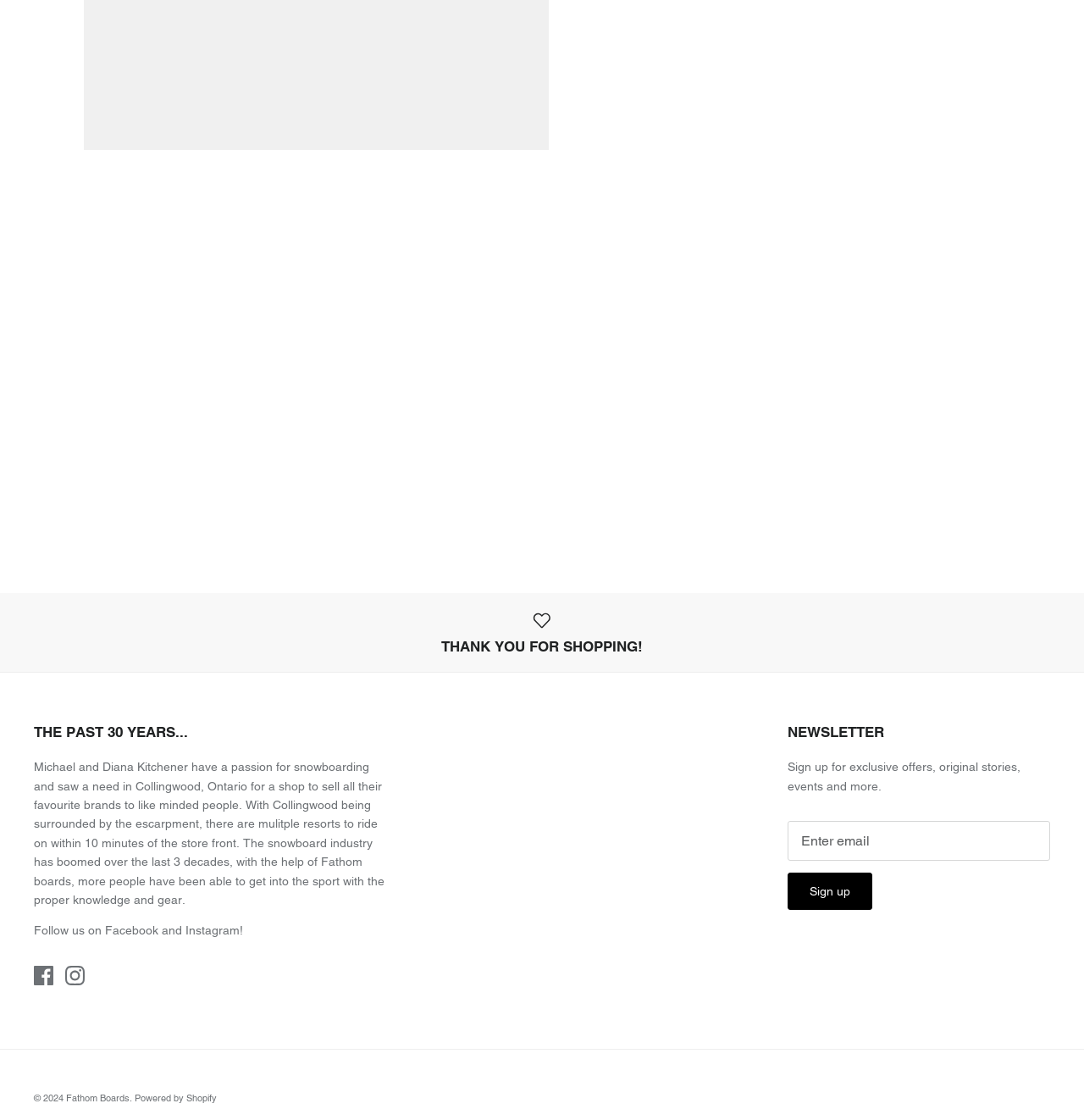Please provide a one-word or phrase answer to the question: 
What is the name of the snowboarding shop?

Fathom Boards